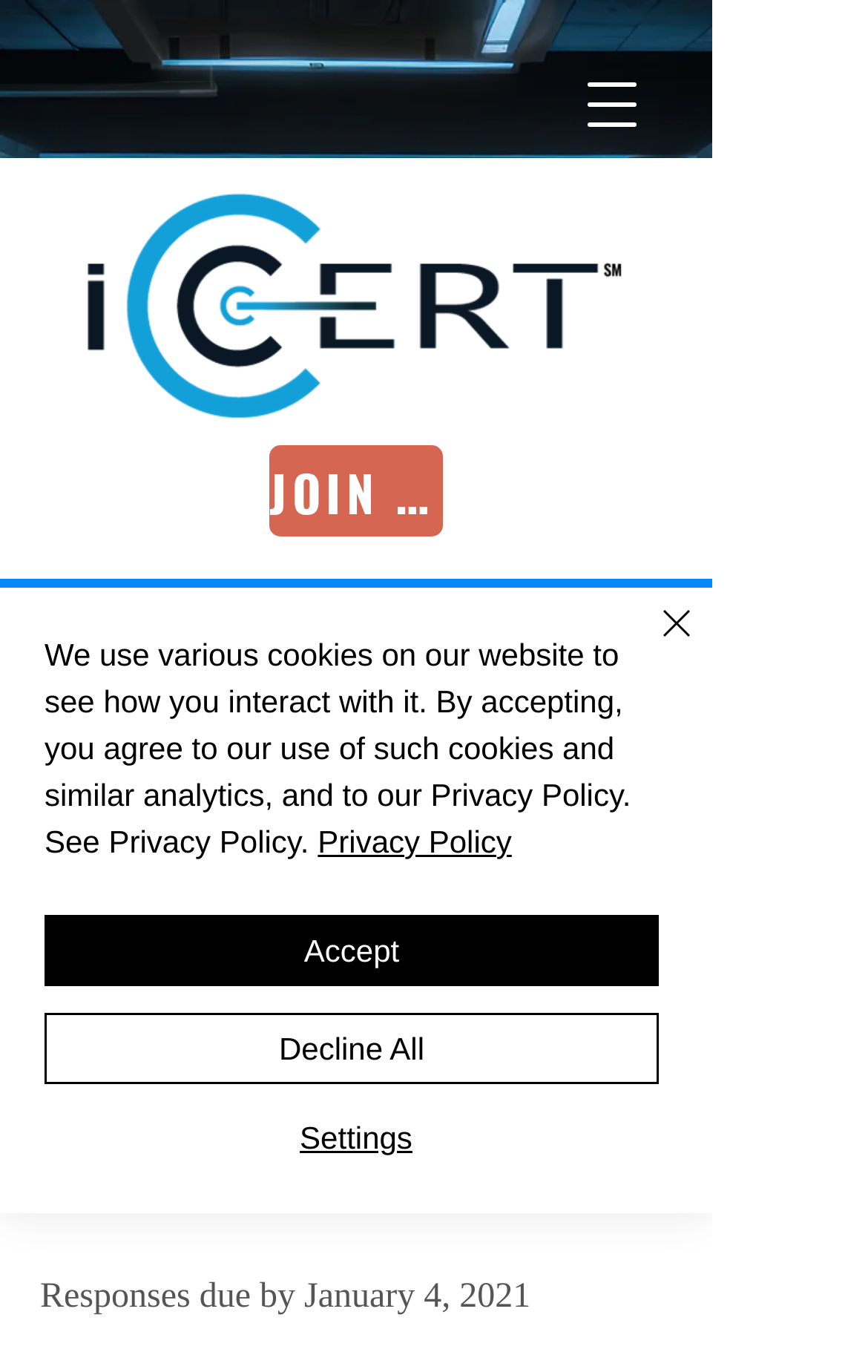Bounding box coordinates should be in the format (top-left x, top-left y, bottom-right x, bottom-right y) and all values should be floating point numbers between 0 and 1. Determine the bounding box coordinate for the UI element described as: Phone

[0.0, 0.789, 0.274, 0.884]